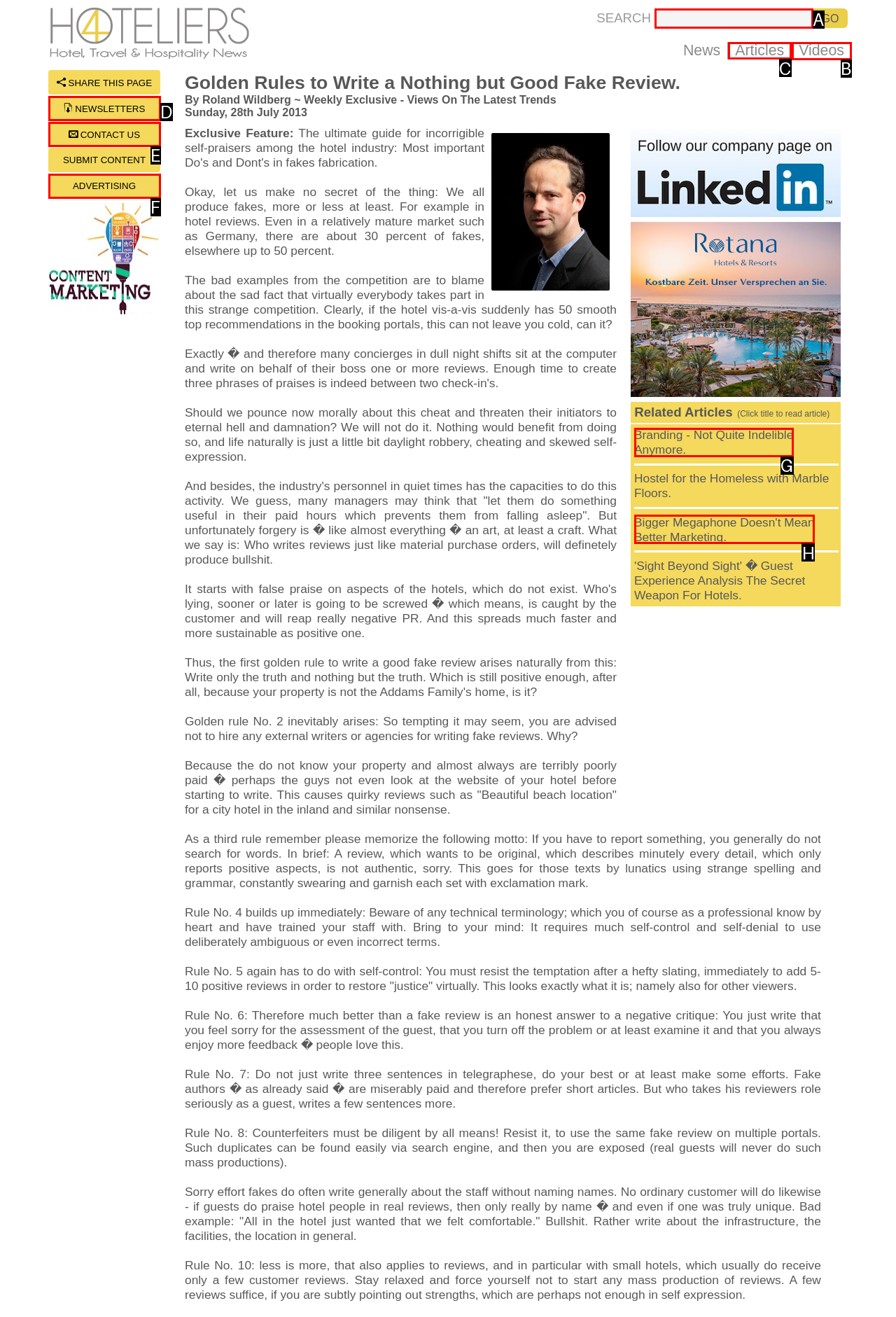Determine which HTML element to click to execute the following task: Click on Articles Answer with the letter of the selected option.

C